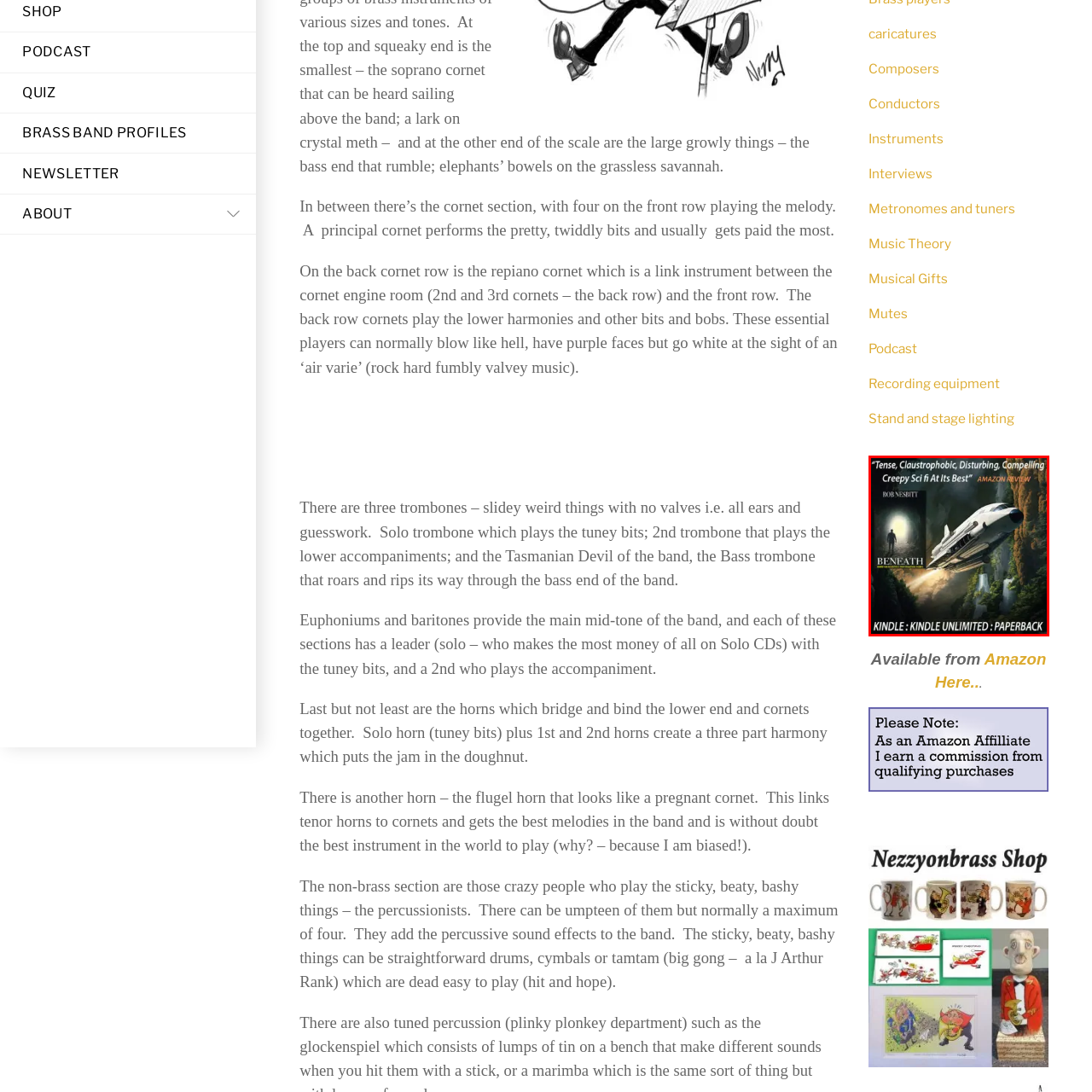Describe the contents of the image that is surrounded by the red box in a detailed manner.

The image showcases the cover of "Beneath" by Rob Nesbitt, depicting a dramatic and atmospheric scene that captures the essence of the science fiction genre. In the foreground, a sleek spacecraft is shown soaring amidst striking rock formations and dense foliage, evoking a sense of adventure and mystery. The background features a shadowy figure standing in a beam of light, hinting at themes of exploration and the unknown.

Overlaid on the image is an impactful review quote: "Tense, Claustrophobic, Disturbing, Compelling Creepy Sci fi At Its Best," which highlights the gripping nature of the narrative. The text also directs potential readers to purchase options, noting the availability of the book in various formats, including Kindle, Kindle Unlimited, and paperback. The design elements and text work together to draw in readers looking for a thrilling and immersive sci-fi experience.